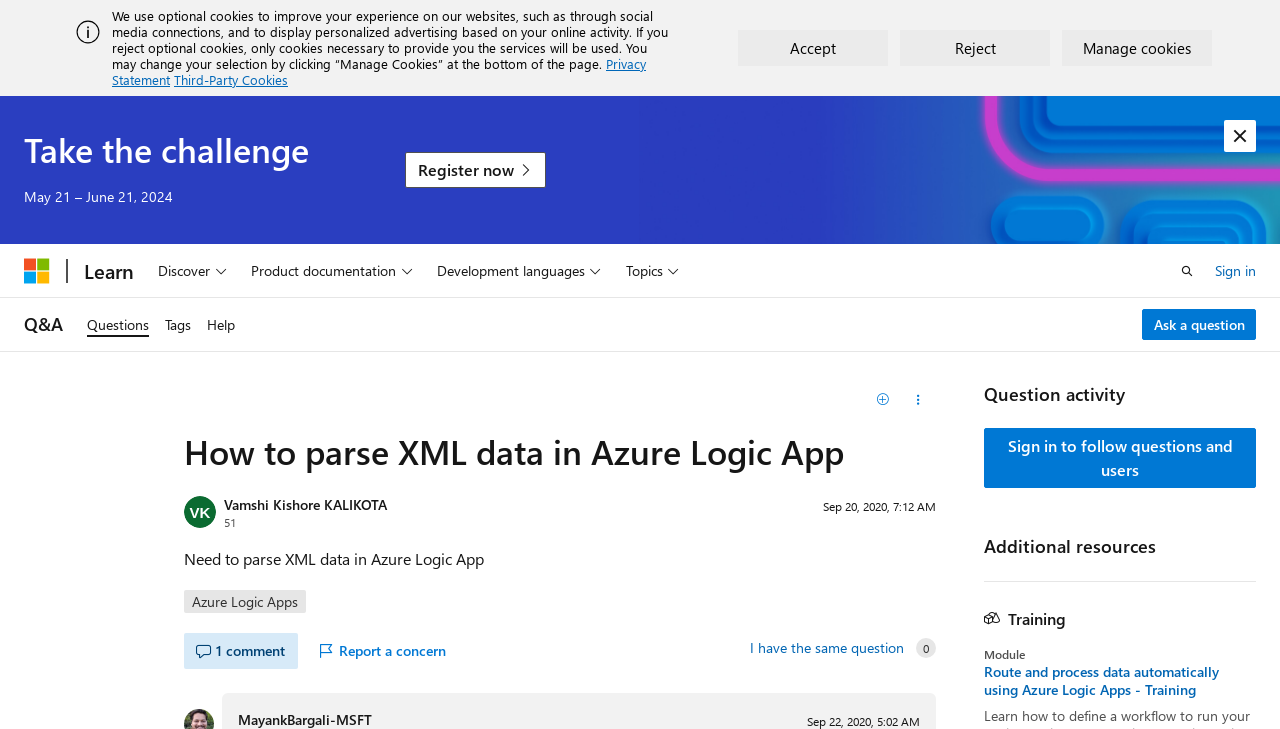Please study the image and answer the question comprehensively:
What is the purpose of the 'Manage cookies' button?

The purpose of the 'Manage cookies' button can be determined by reading the static text 'We use optional cookies to improve your experience on our websites...' and the button 'Manage cookies' which suggests that the button is used to manage cookies on the website.